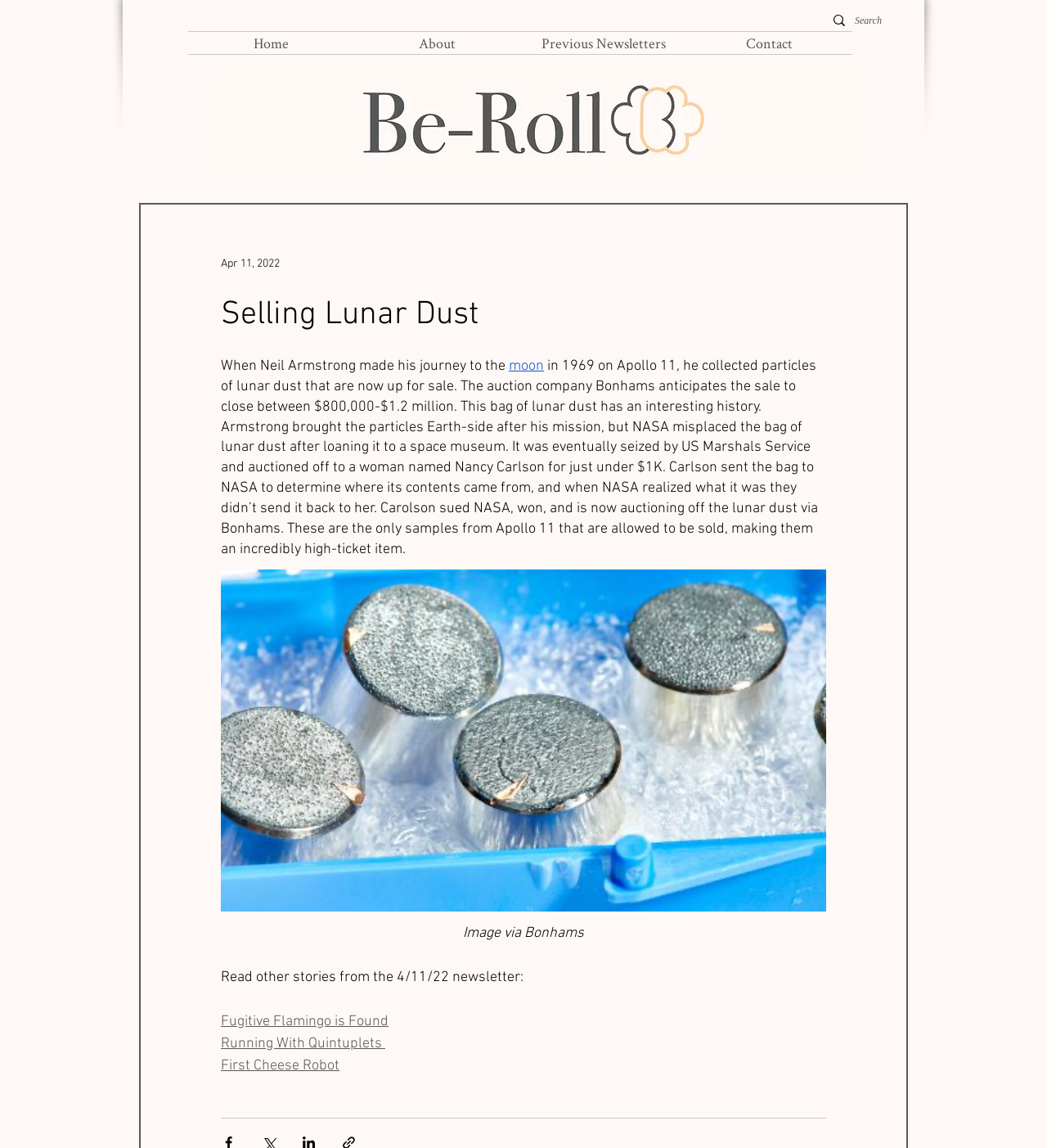Kindly provide the bounding box coordinates of the section you need to click on to fulfill the given instruction: "Go to the home page".

[0.18, 0.028, 0.338, 0.047]